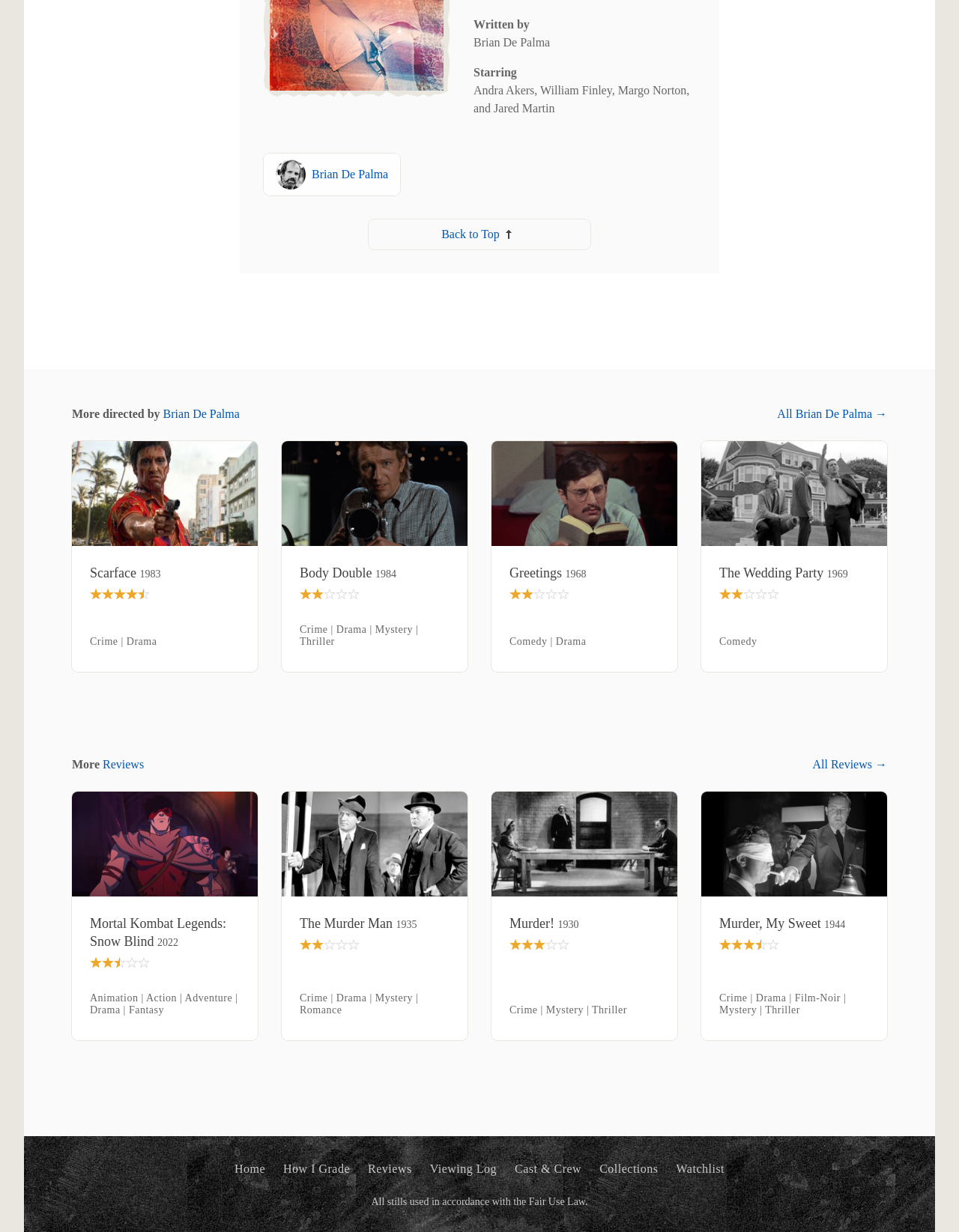Find the bounding box coordinates for the area that should be clicked to accomplish the instruction: "Order your essay now".

None